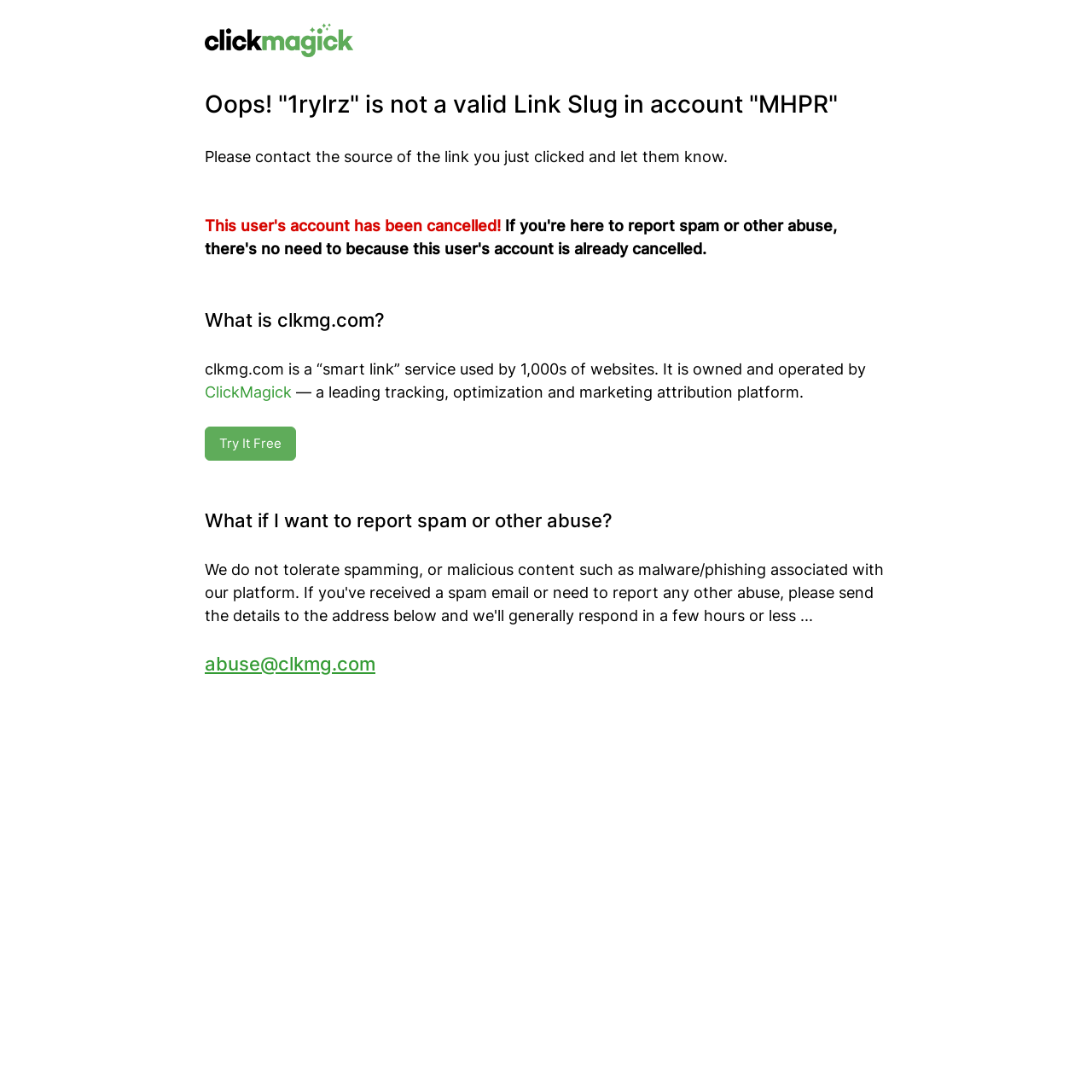Given the following UI element description: "abuse@clkmg.com", find the bounding box coordinates in the webpage screenshot.

[0.188, 0.598, 0.344, 0.618]